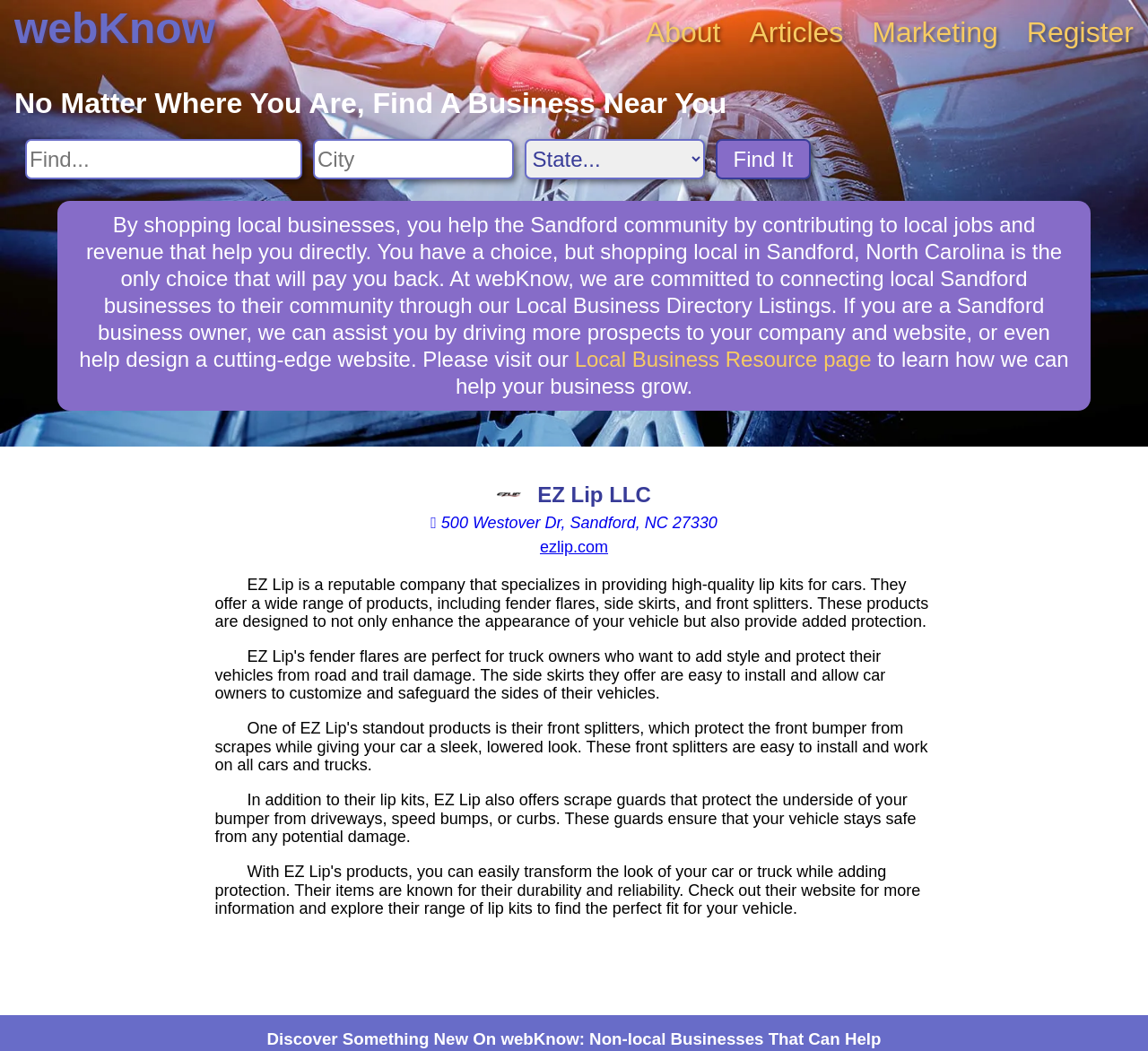Please indicate the bounding box coordinates for the clickable area to complete the following task: "Visit EZ Lip LLC website". The coordinates should be specified as four float numbers between 0 and 1, i.e., [left, top, right, bottom].

[0.47, 0.512, 0.53, 0.529]